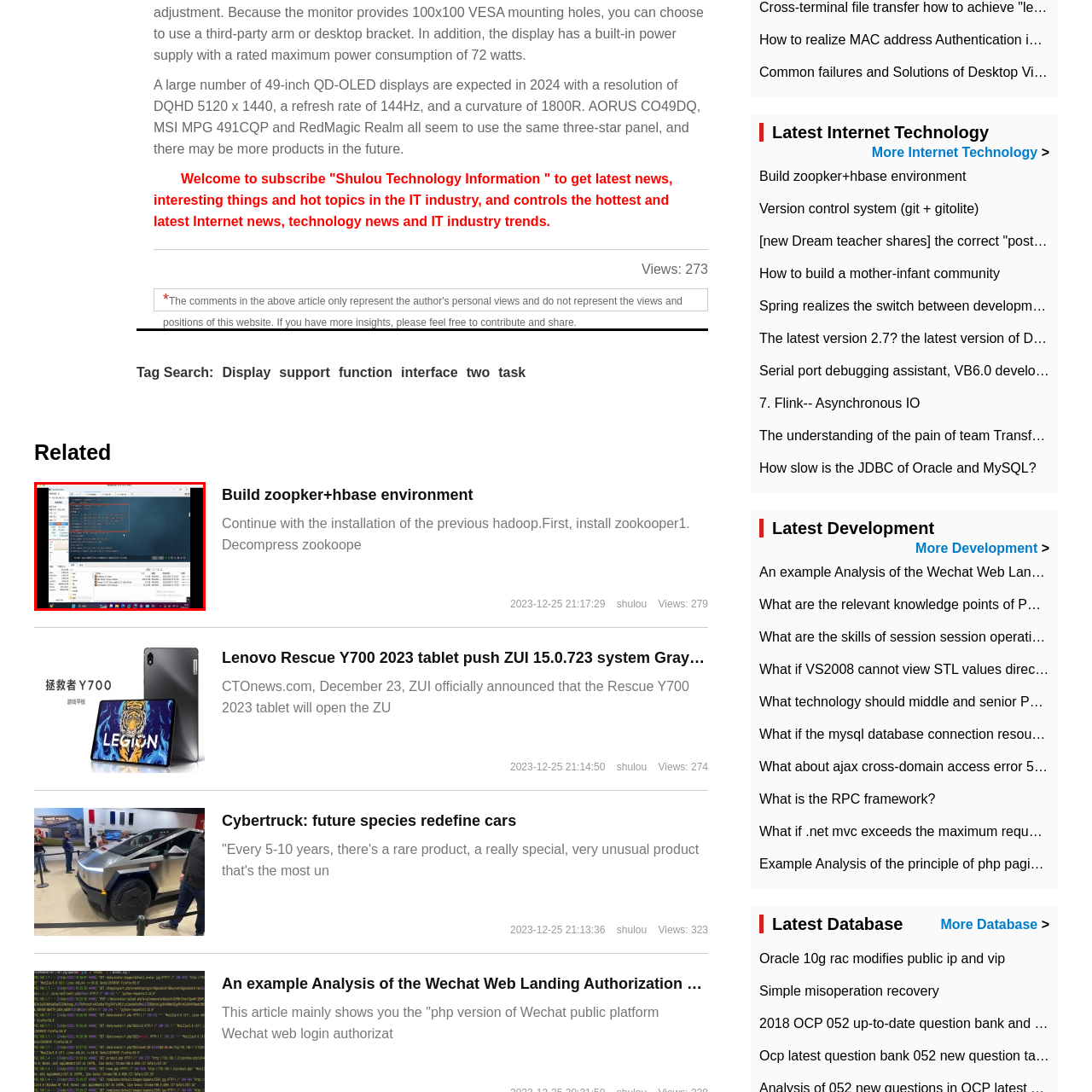Check the area bordered by the red box and provide a single word or phrase as the answer to the question: What is the user likely engaged in?

Programming or system administration